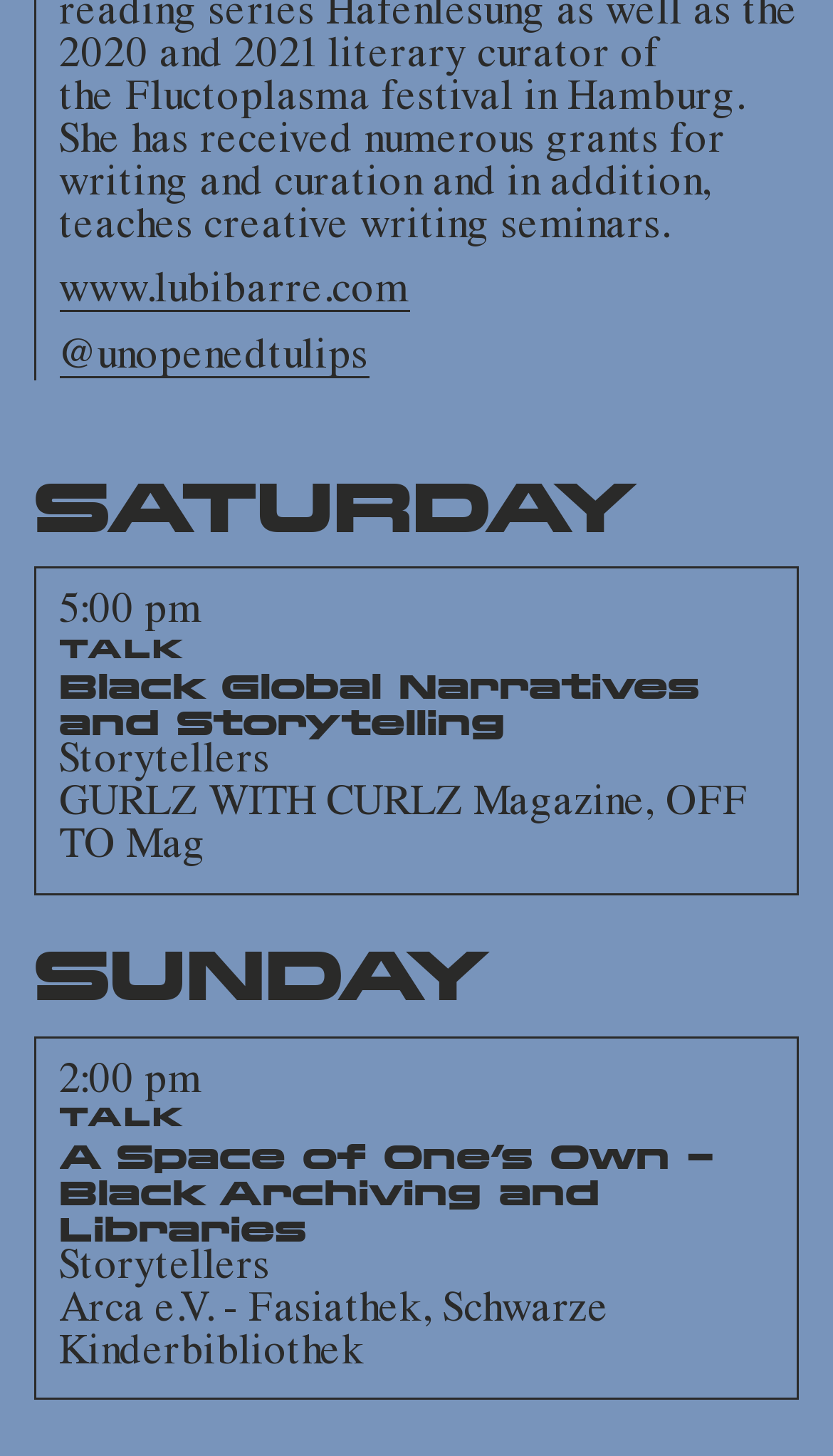What is the name of the library involved in the talk on Sunday?
Please give a detailed and thorough answer to the question, covering all relevant points.

I found the answer by analyzing the StaticText elements under the 'SUNDAY' heading. The StaticText element with the text 'Arca e.V. - Fasiathek, Schwarze Kinderbibliothek' indicates the name of the library involved in the talk on Sunday.